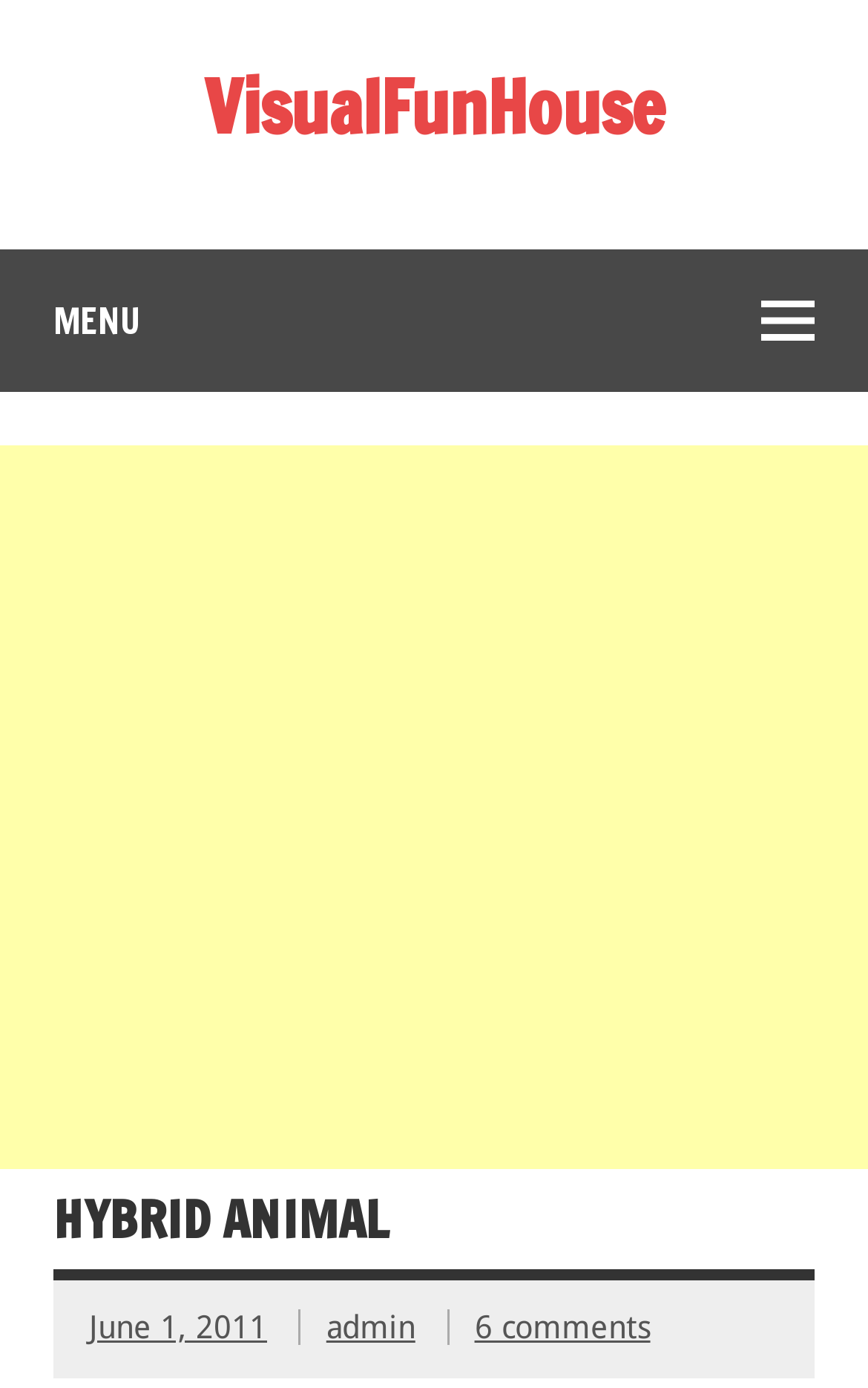Identify the bounding box for the UI element that is described as follows: "6 comments".

[0.547, 0.943, 0.749, 0.969]